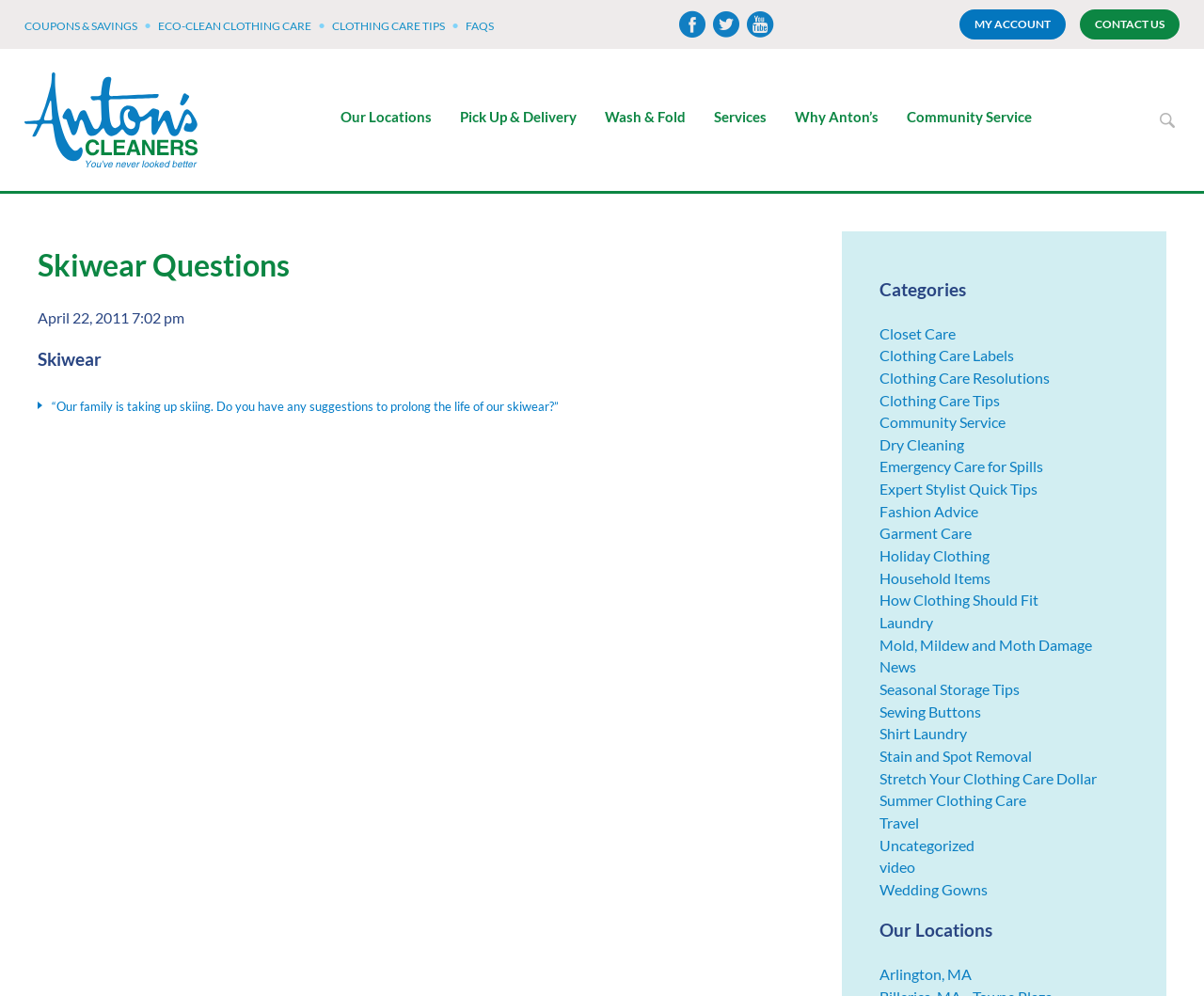Identify the bounding box for the given UI element using the description provided. Coordinates should be in the format (top-left x, top-left y, bottom-right x, bottom-right y) and must be between 0 and 1. Here is the description: Clothing Care Labels

[0.731, 0.348, 0.842, 0.366]